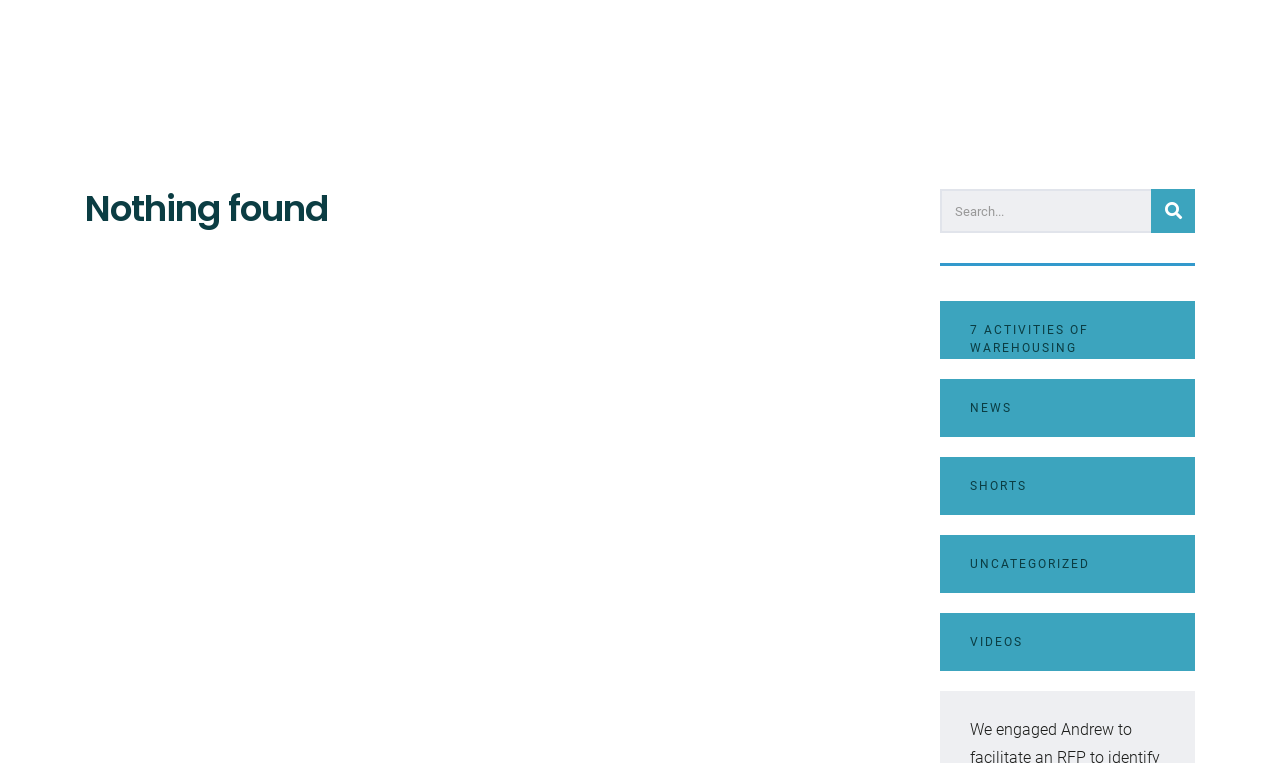Explain in detail what you observe on this webpage.

The webpage is about Andrew Clark, a logistics cloud company. At the top, there is a row of navigation links, including "Home", "About Us", "Customers", "WMS", "Layout", "Optimisation", and "Contact Us". These links are positioned horizontally, with "Home" on the left and "Contact Us" on the right.

Below the navigation links, there is a heading that reads "Nothing found". To the right of this heading, there is a search bar with a search box and a magnifying glass button.

Further down the page, there are several links categorized by type, including "7 ACTIVITIES OF WAREHOUSING", "NEWS", "SHORTS", "UNCATEGORIZED", and "VIDEOS". These links are stacked vertically, with "7 ACTIVITIES OF WAREHOUSING" at the top and "VIDEOS" at the bottom. They are positioned on the right side of the page, taking up about two-thirds of the page width.

There is also a single link at the top left corner of the page, but its text is not specified.